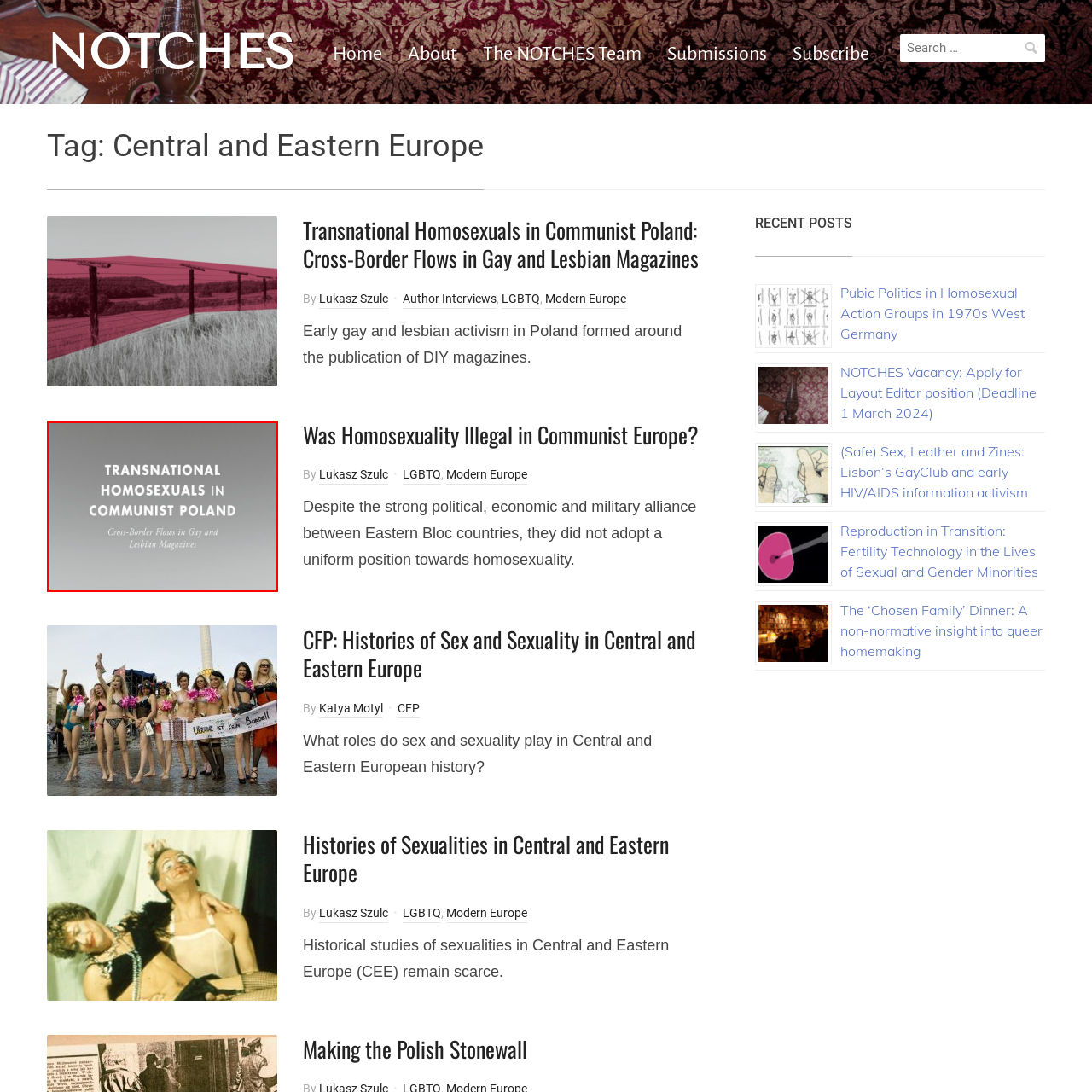Concentrate on the image highlighted by the red boundary and deliver a detailed answer to the following question, using the information from the image:
What is the focus of the work described in the subtitle?

The subtitle 'Cross-Border Flows in Gay and Lesbian Magazines' indicates a focus on the historical and cultural dynamics of LGBTQ+ representation and activism in Poland during the communist era, as mentioned in the caption.